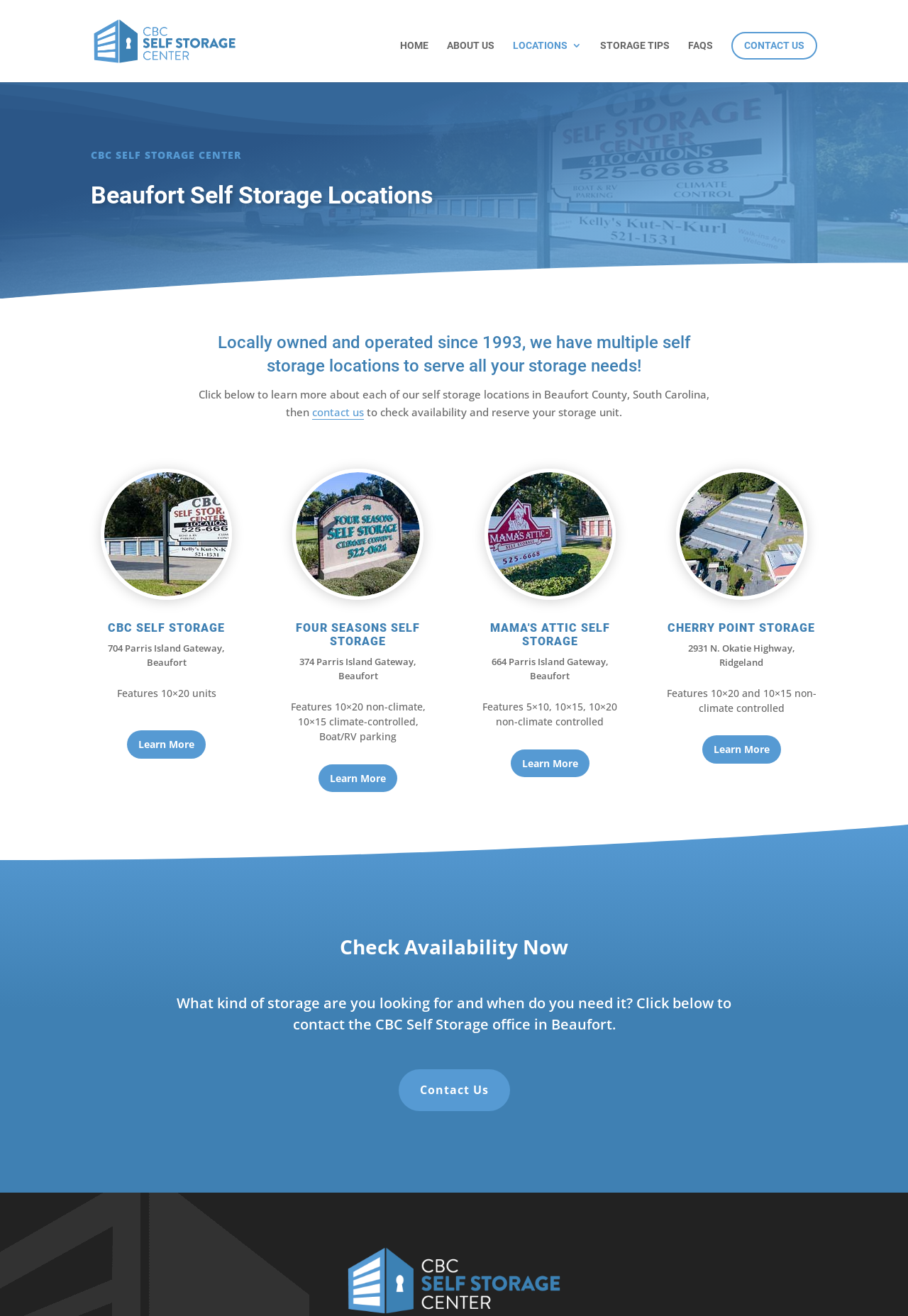How many self storage locations does CBC Self Storage Center have?
Based on the image, answer the question with as much detail as possible.

The webpage lists four self storage locations: CBC SELF STORAGE, FOUR SEASONS SELF STORAGE, MAMA'S ATTIC SELF STORAGE, and CHERRY POINT STORAGE. Each location has its own features and details listed on the webpage.